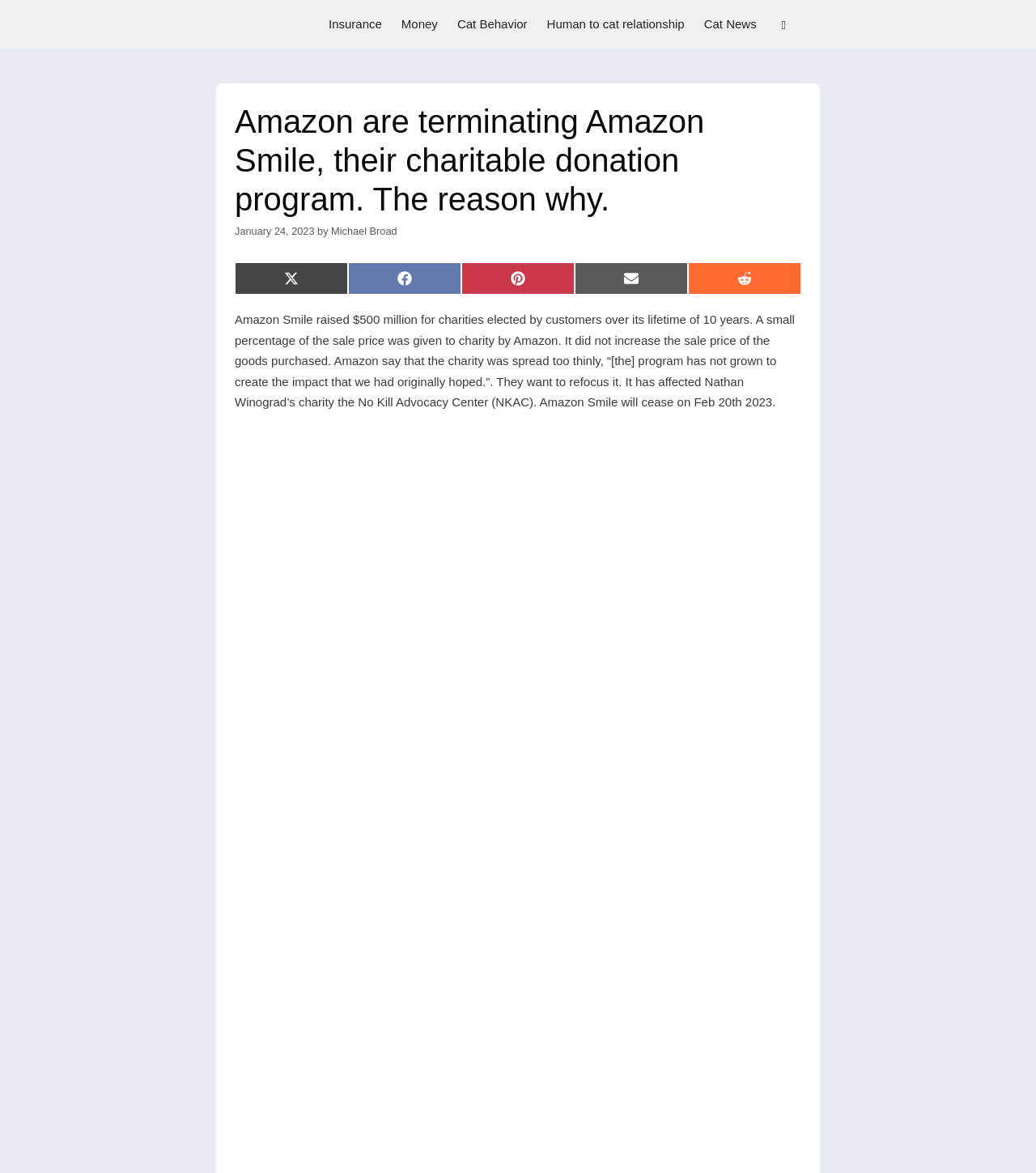For the given element description Share on Email, determine the bounding box coordinates of the UI element. The coordinates should follow the format (top-left x, top-left y, bottom-right x, bottom-right y) and be within the range of 0 to 1.

[0.555, 0.224, 0.664, 0.251]